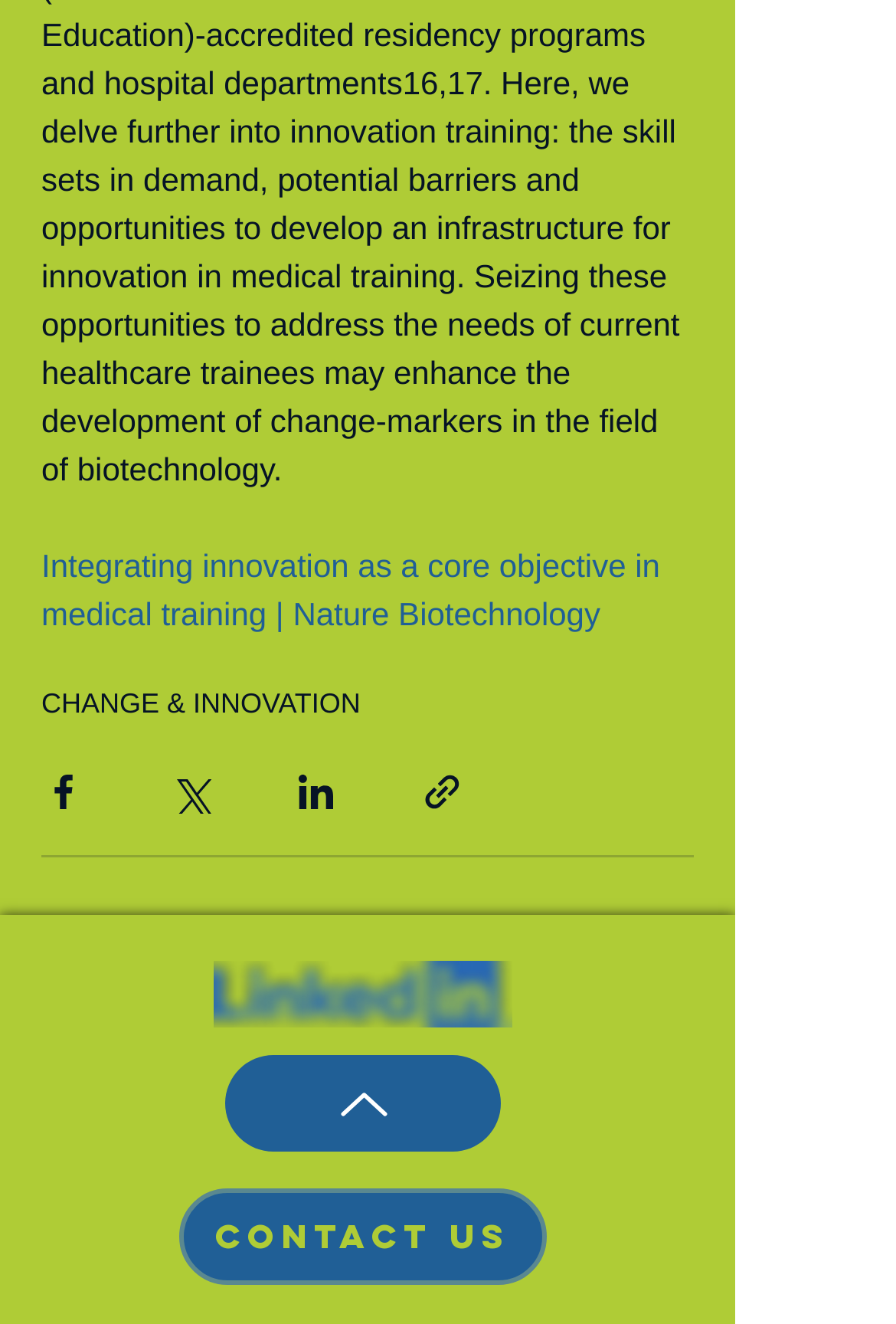Identify the bounding box coordinates for the UI element described by the following text: "aria-label="Share via link"". Provide the coordinates as four float numbers between 0 and 1, in the format [left, top, right, bottom].

[0.469, 0.582, 0.518, 0.615]